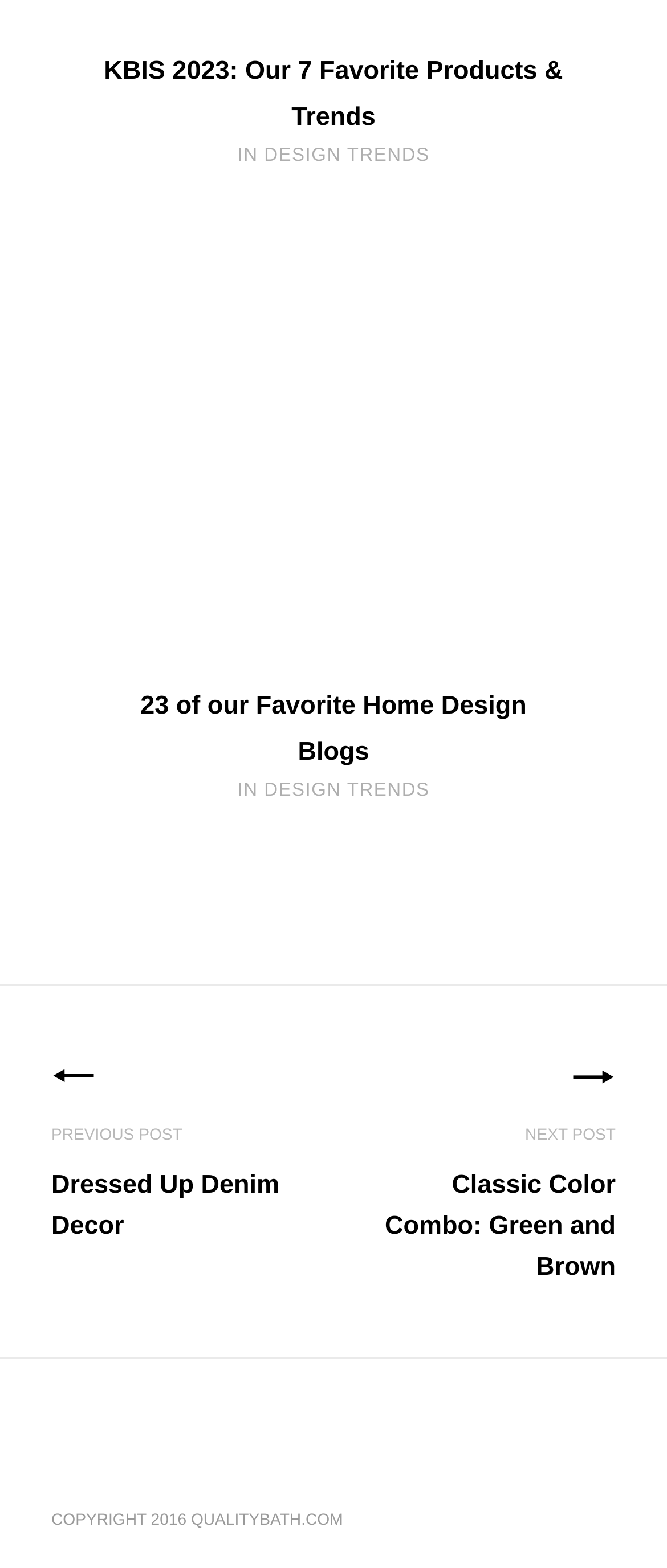What is the copyright year of the website?
Look at the image and answer the question using a single word or phrase.

2016